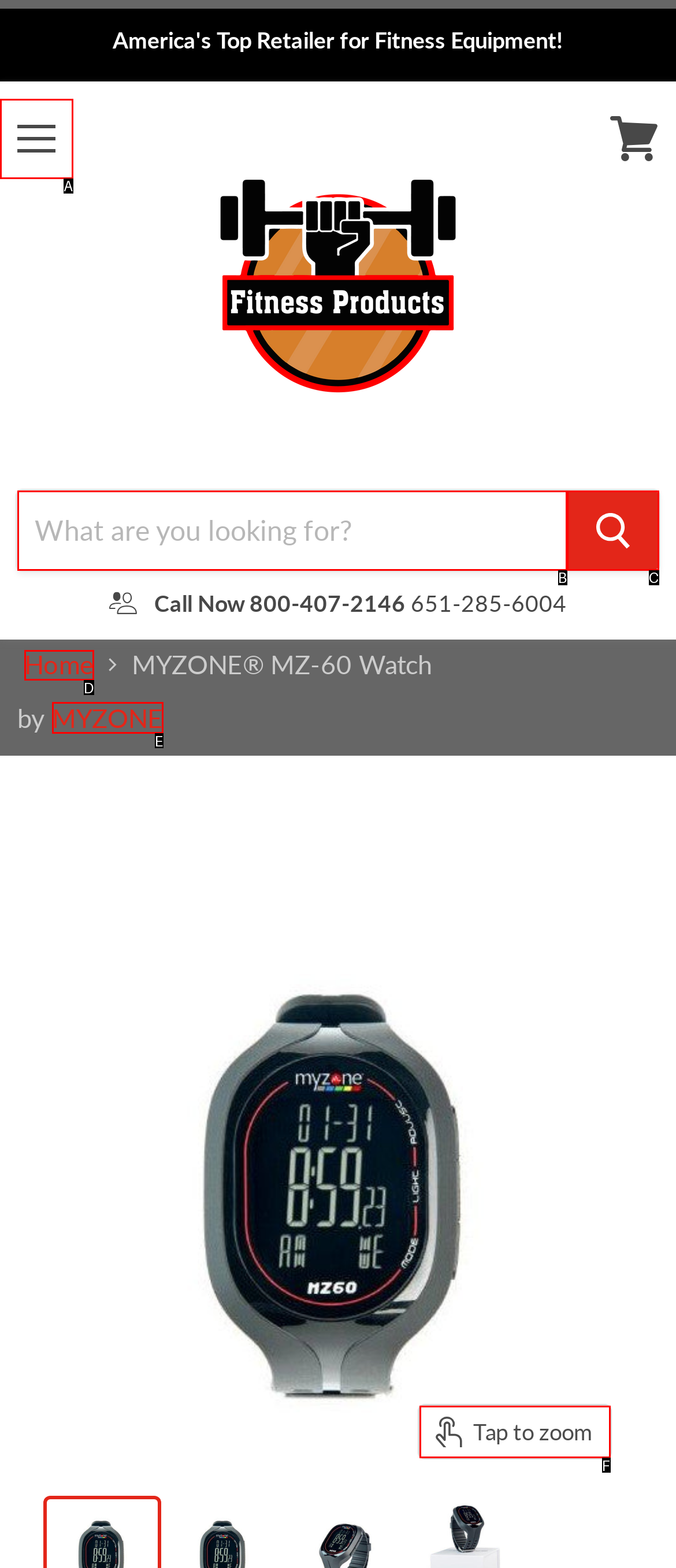Which option is described as follows: Home
Answer with the letter of the matching option directly.

D